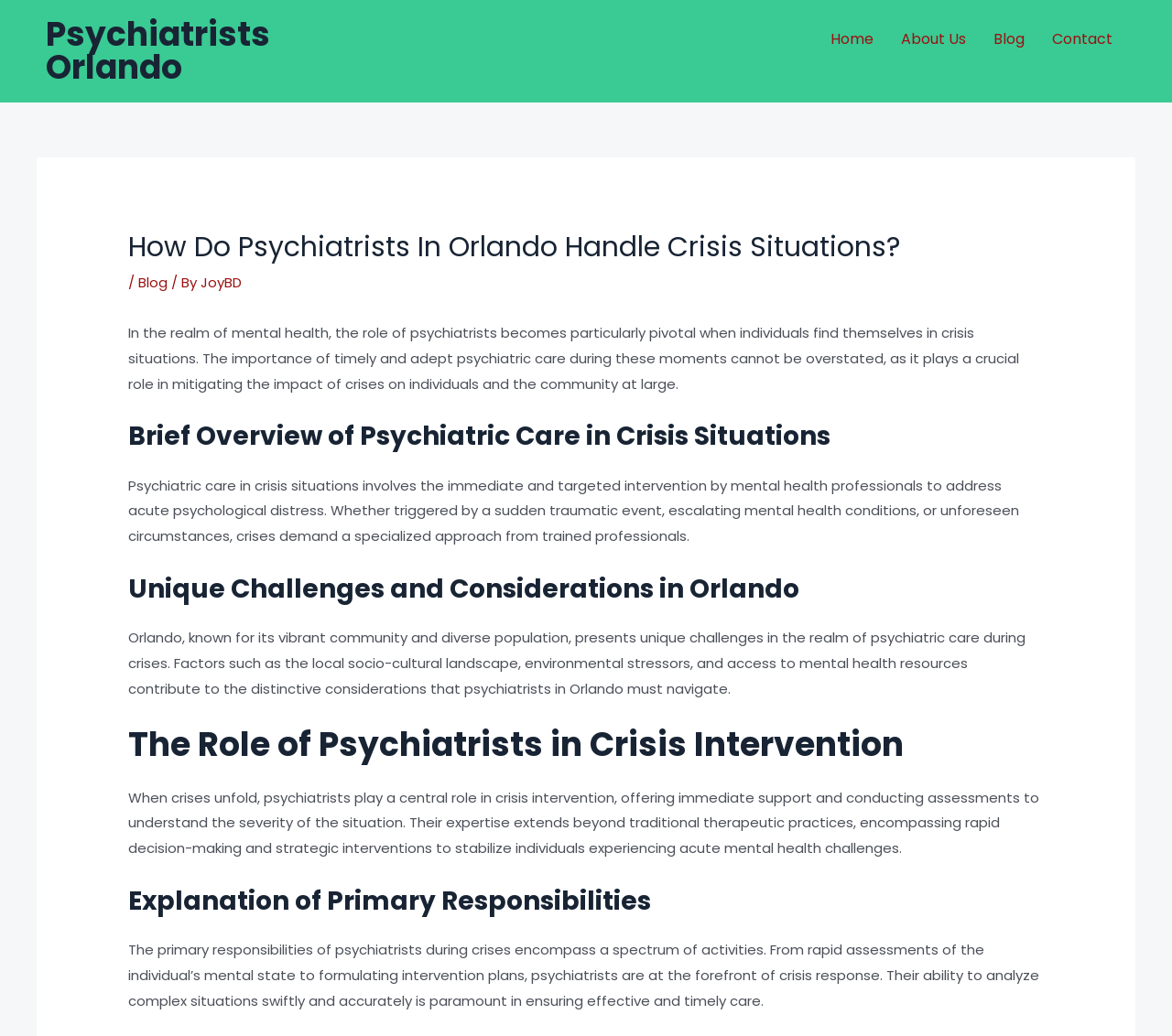Identify the headline of the webpage and generate its text content.

How Do Psychiatrists In Orlando Handle Crisis Situations?